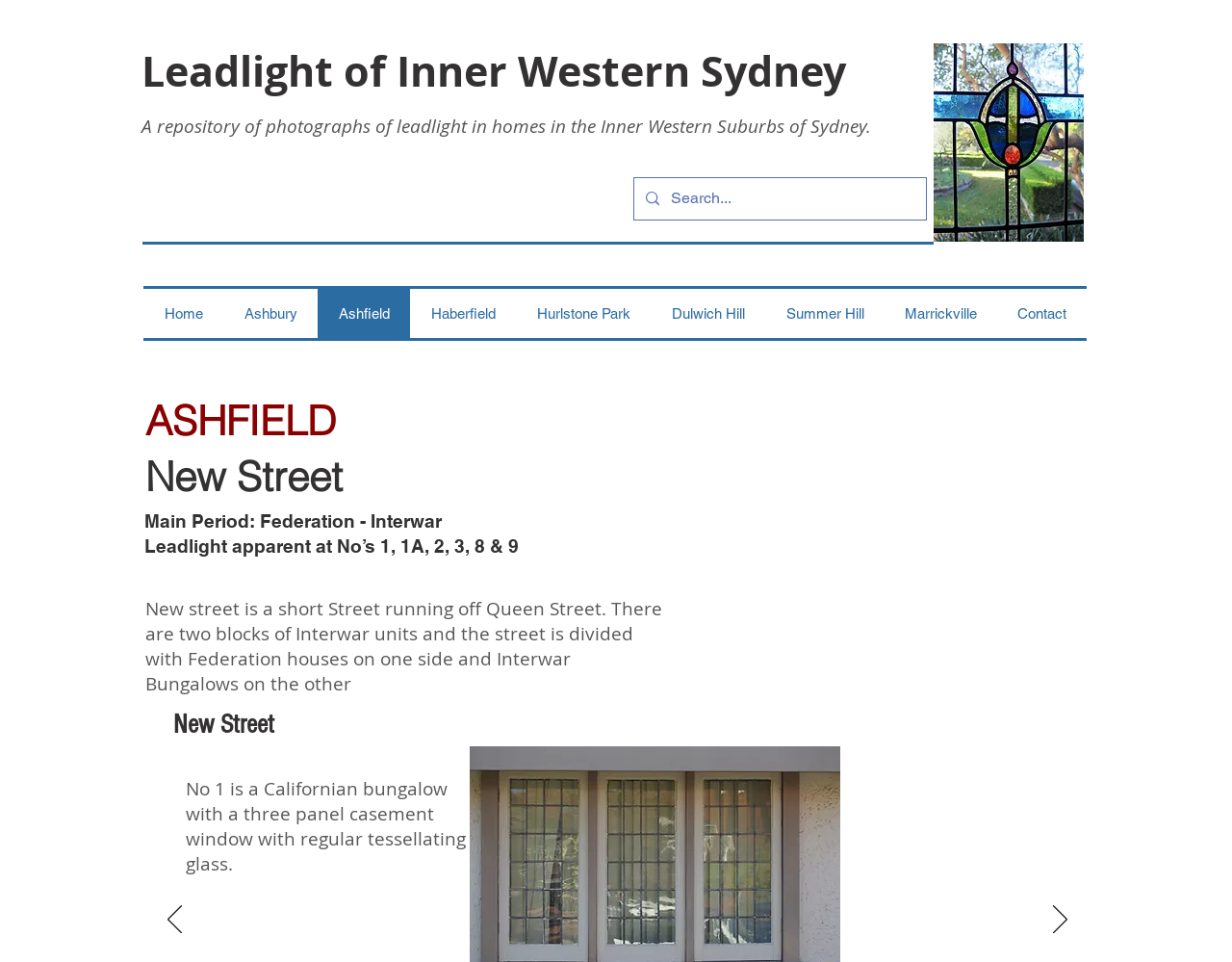Locate and provide the bounding box coordinates for the HTML element that matches this description: "aria-label="Search..." name="q" placeholder="Search..."".

[0.545, 0.185, 0.719, 0.228]